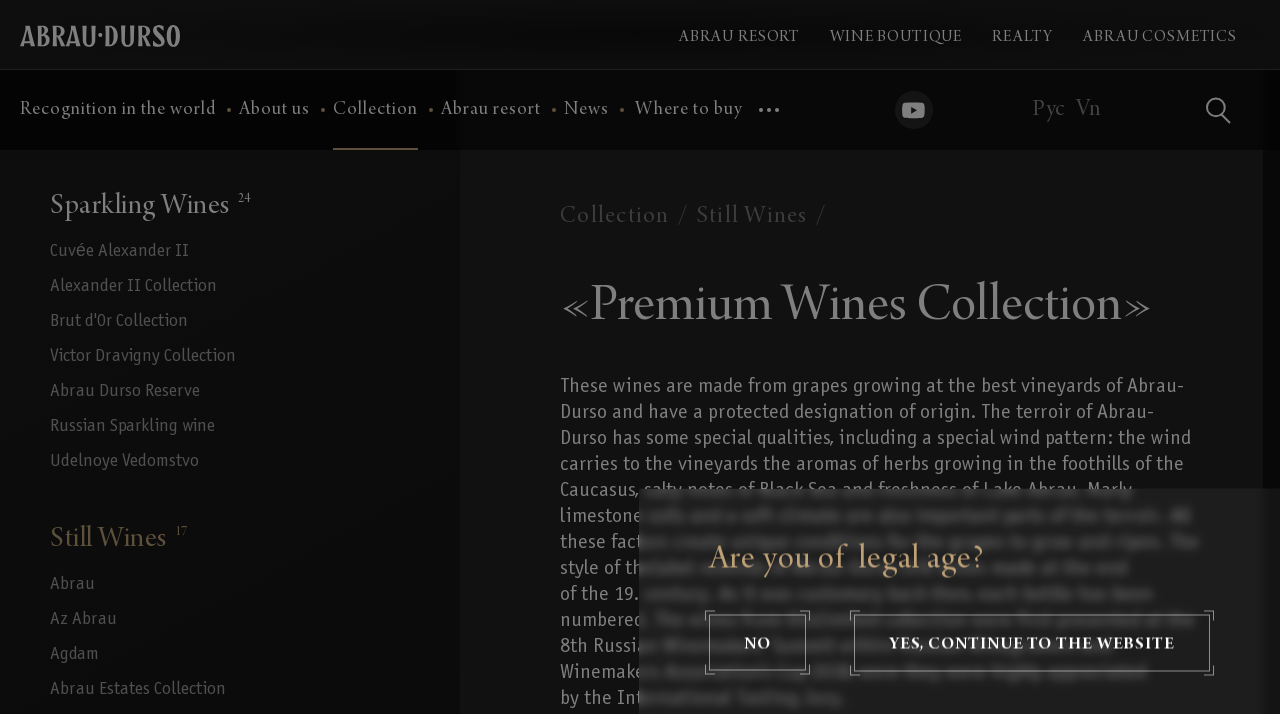Find the bounding box coordinates of the area that needs to be clicked in order to achieve the following instruction: "View information about ProArch Technologies, Inc.". The coordinates should be specified as four float numbers between 0 and 1, i.e., [left, top, right, bottom].

None